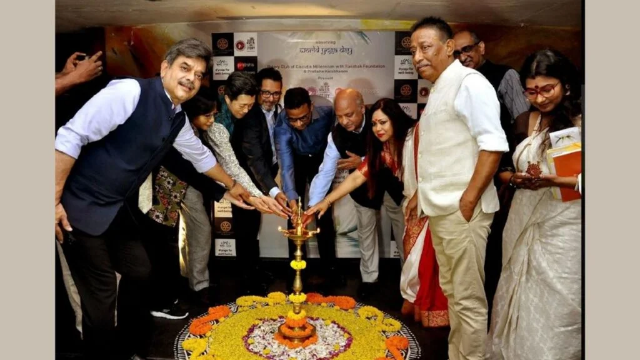Create an extensive and detailed description of the image.

The image captures a significant moment during the inauguration of the yoga drama "Sharanam," celebrating the teachings of Gautam Buddha. Attendees are gathered around a beautifully arranged flower decoration with a lit lamp at the center, symbolizing enlightenment and auspicious beginnings. Various dignitaries, including organizers and members of the Rakshak Foundation, are seen actively participating in the lighting of the lamp, representing unity and collaboration in this cultural event. The backdrop features promotional material for the event, highlighting its importance within the community and its connection to the celebration of World Yoga Day. This event showcases the dedication of the performers, who are inmates of the Presidency Correctional Home, and emphasizes the transformative power of yoga and drama in expressing deep philosophical themes.